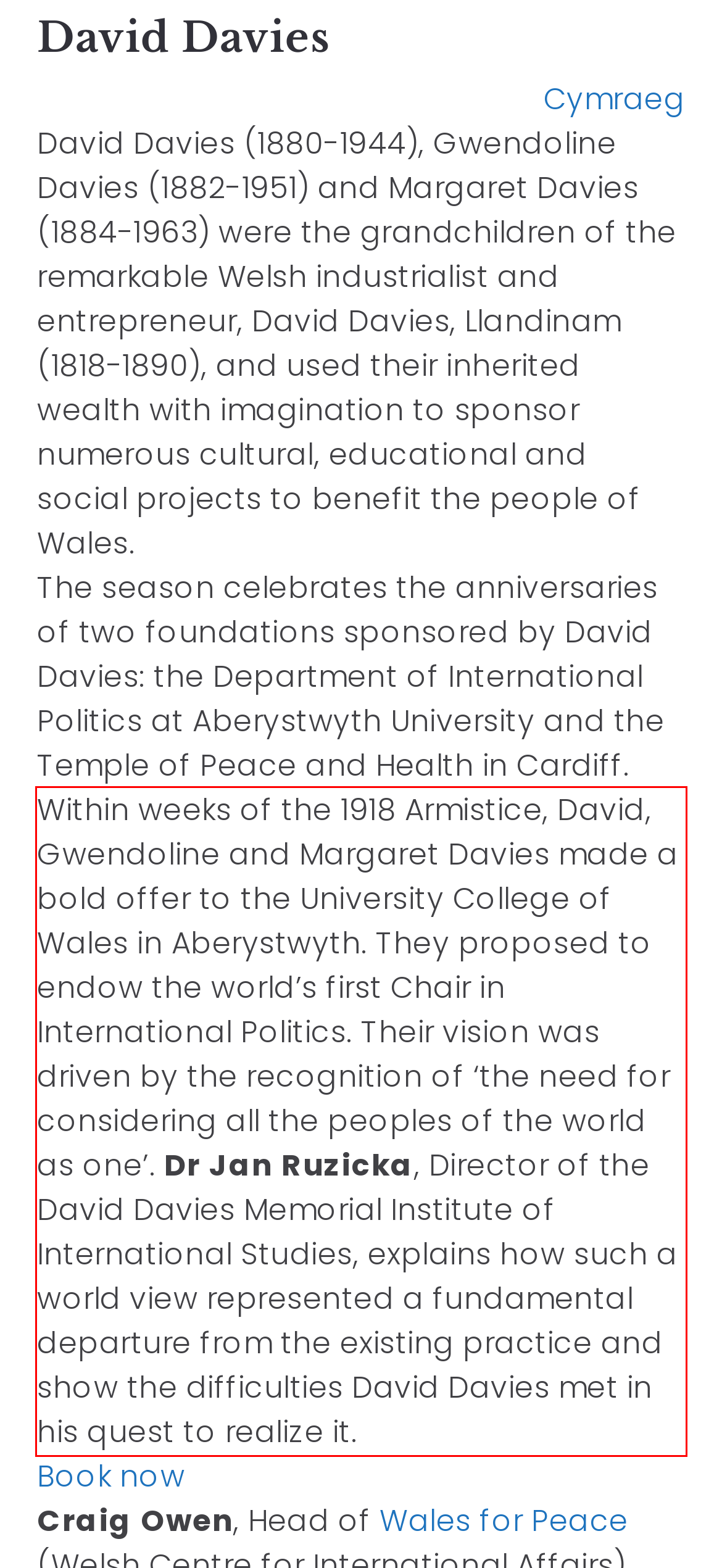Examine the webpage screenshot and use OCR to recognize and output the text within the red bounding box.

Within weeks of the 1918 Armistice, David, Gwendoline and Margaret Davies made a bold offer to the University College of Wales in Aberystwyth. They proposed to endow the world’s first Chair in International Politics. Their vision was driven by the recognition of ‘the need for considering all the peoples of the world as one’. Dr Jan Ruzicka, Director of the David Davies Memorial Institute of International Studies, explains how such a world view represented a fundamental departure from the existing practice and show the difficulties David Davies met in his quest to realize it.